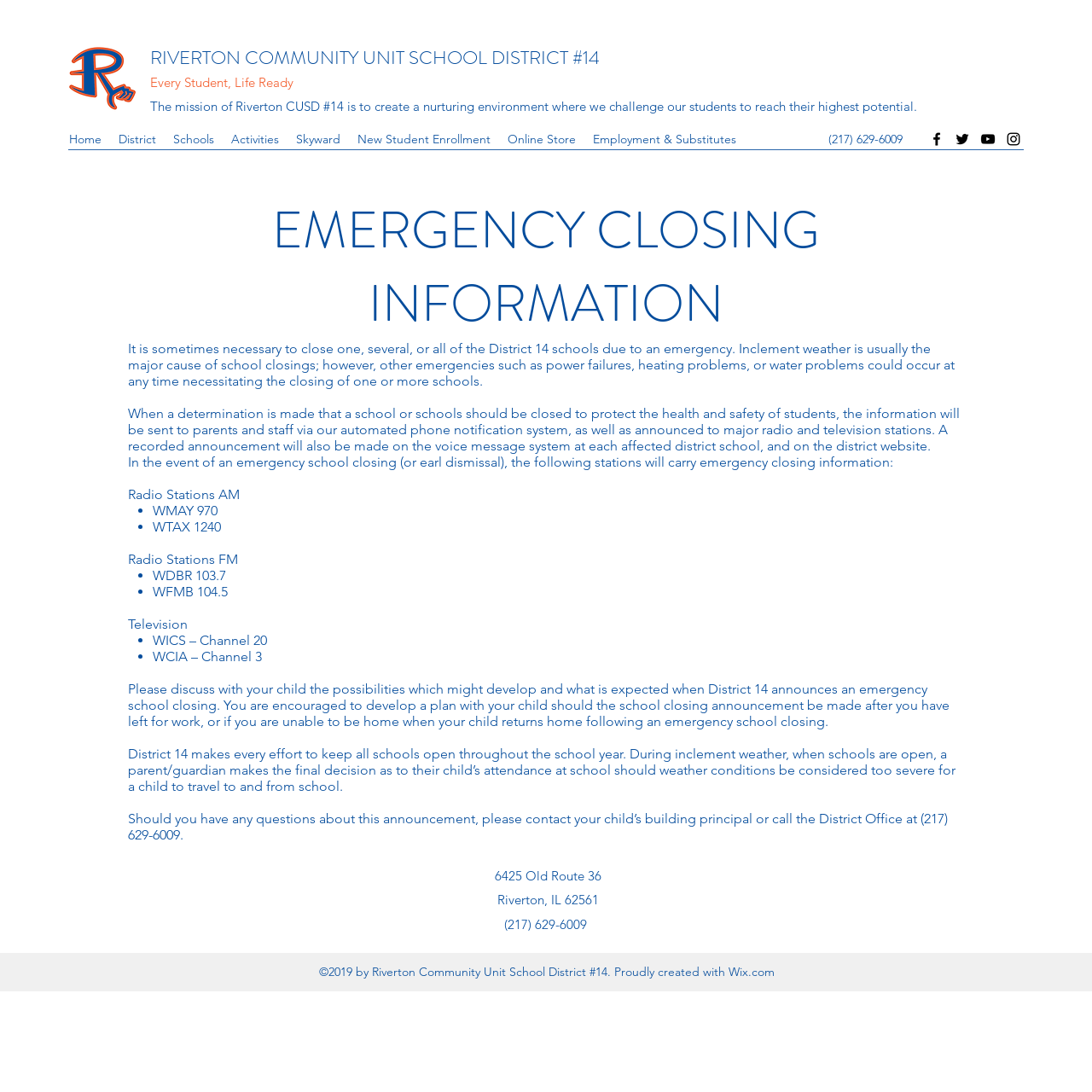What are the radio stations that will carry emergency closing information?
Can you give a detailed and elaborate answer to the question?

The radio stations that will carry emergency closing information can be found in the static text elements under the 'Radio Stations' section, which lists the AM and FM radio stations.